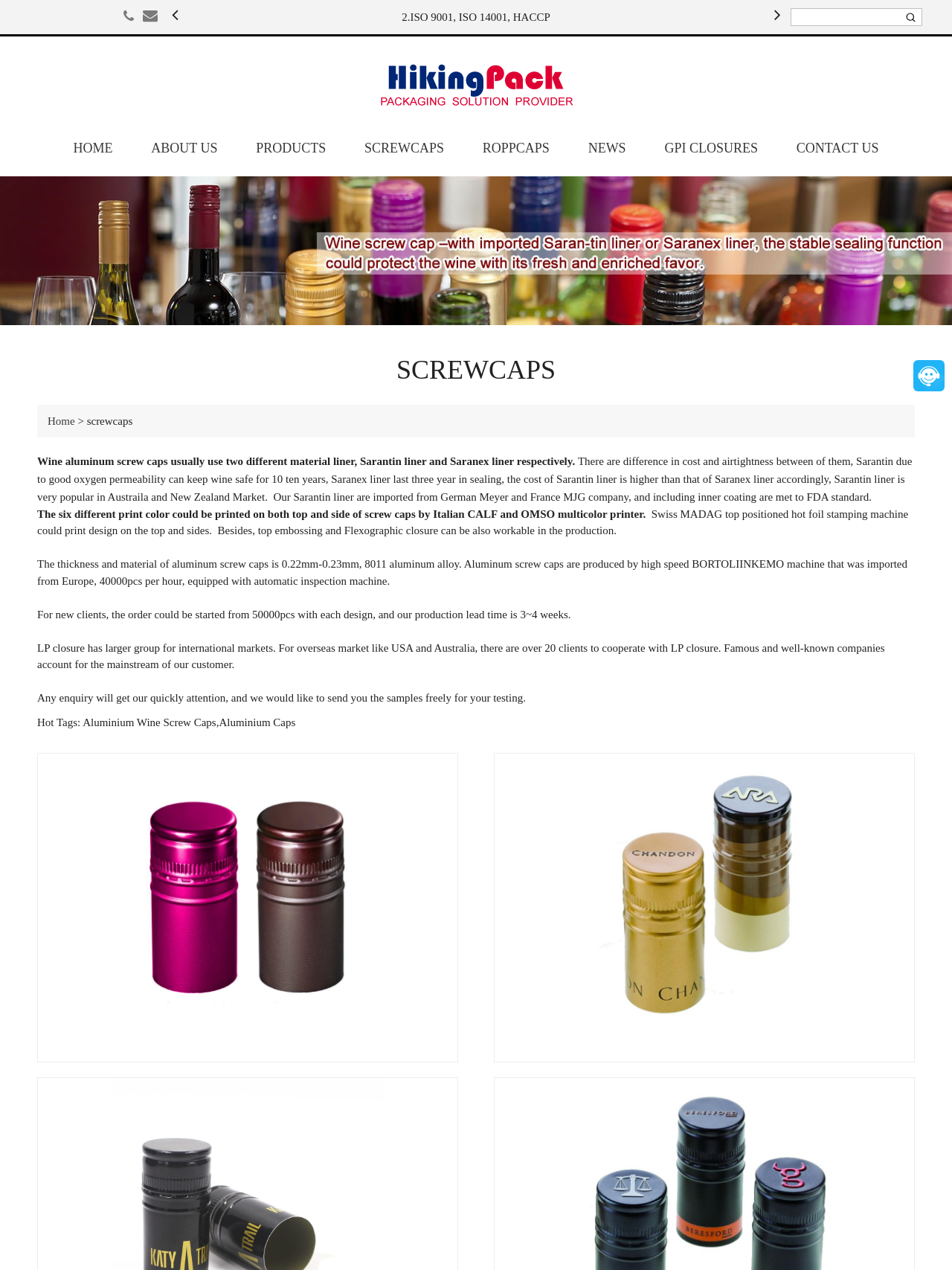Please specify the bounding box coordinates of the region to click in order to perform the following instruction: "Click the button next to the empty textbox".

[0.945, 0.007, 0.968, 0.02]